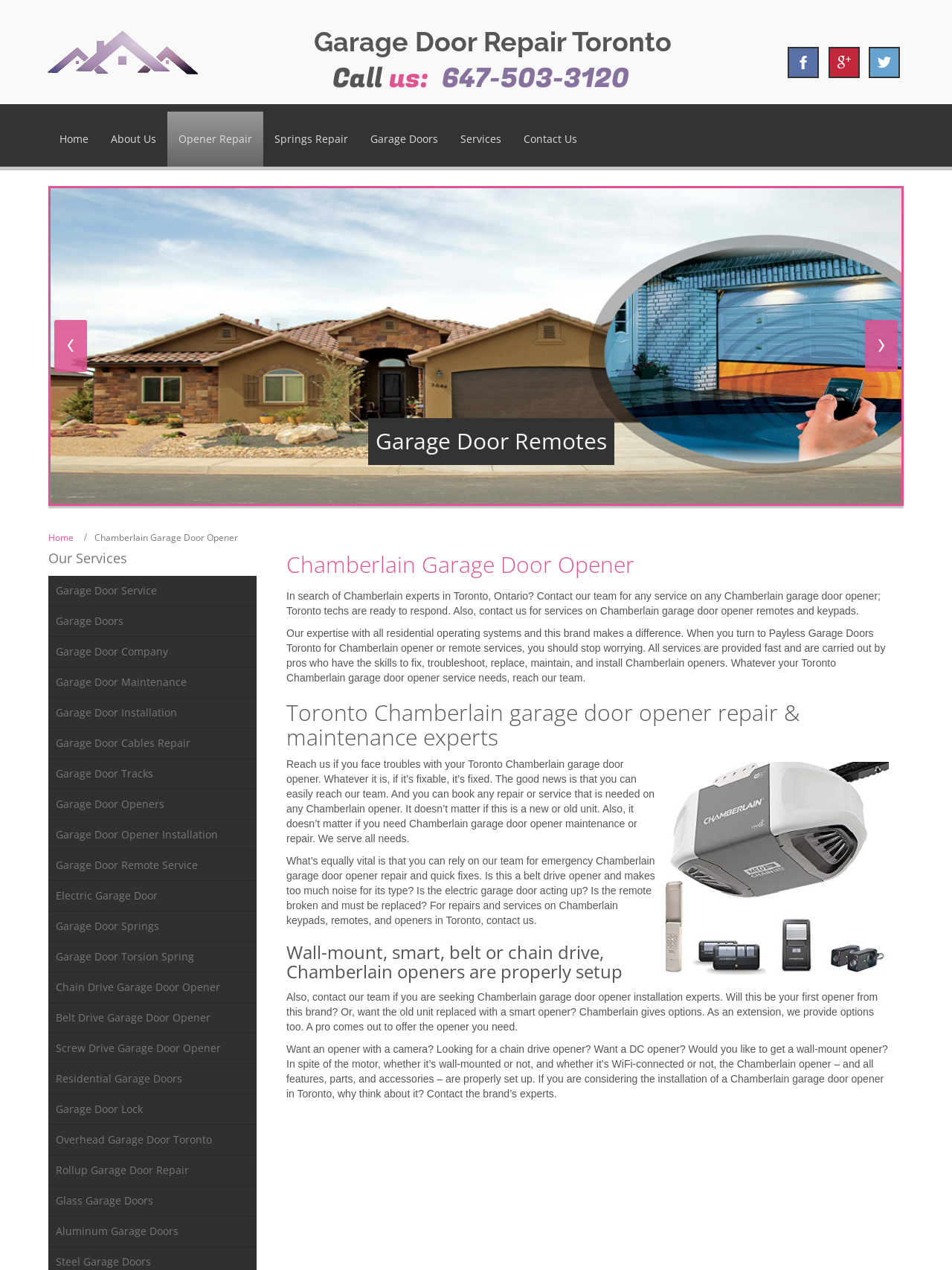Respond to the following query with just one word or a short phrase: 
What types of garage door services are offered?

Repair, maintenance, installation, and more